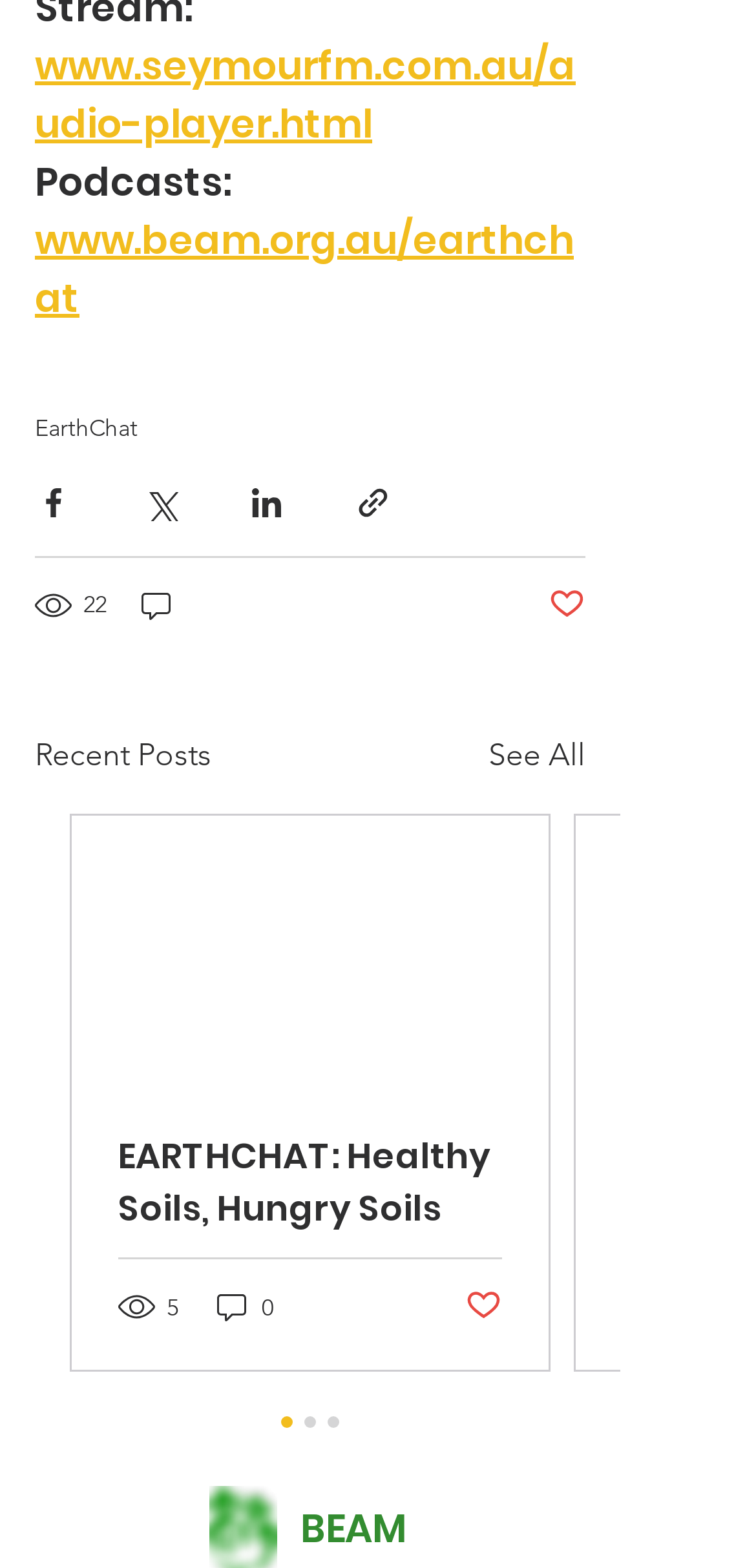Locate the bounding box coordinates of the element I should click to achieve the following instruction: "Share via Facebook".

[0.046, 0.309, 0.095, 0.332]